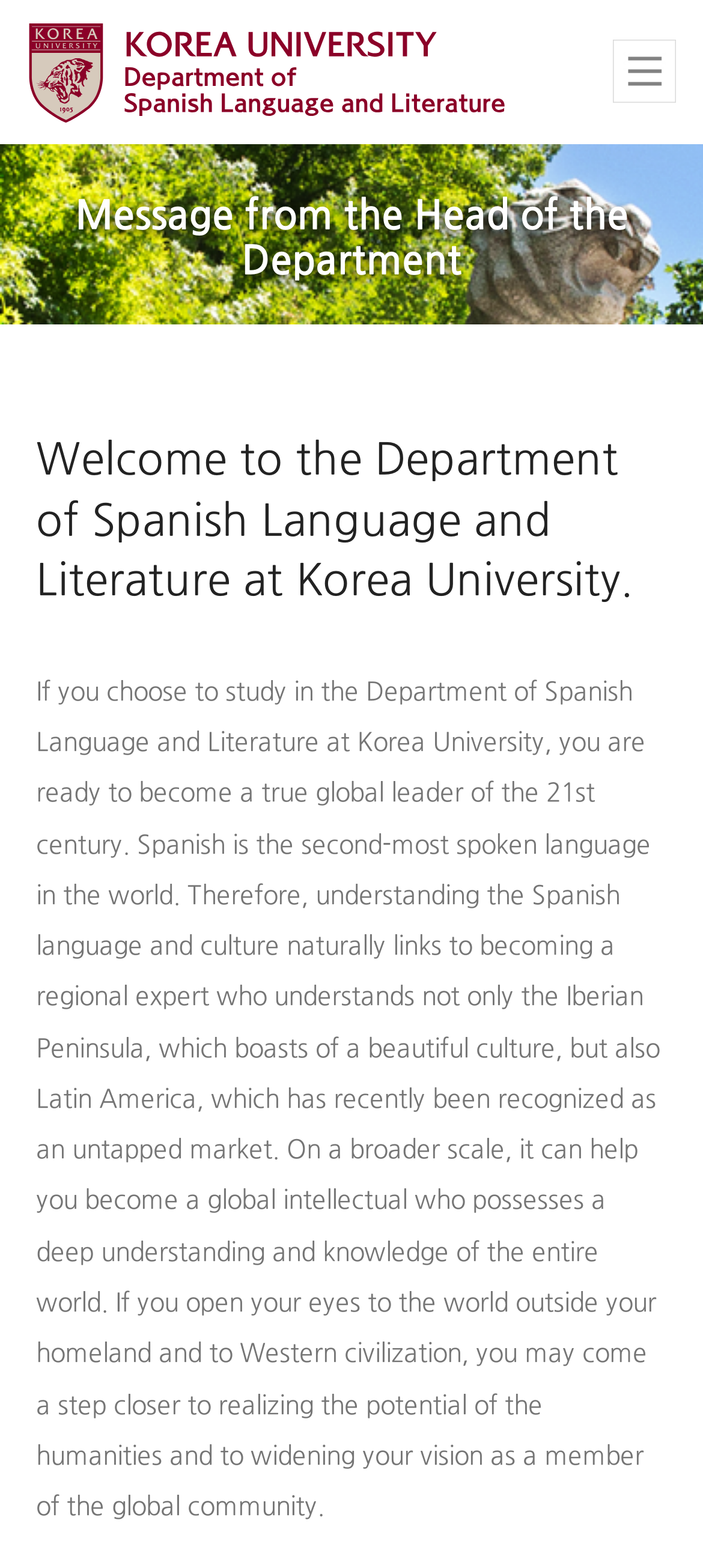Present a detailed account of what is displayed on the webpage.

The webpage is about the Department of Spanish Language and Literature at Korea University. At the top, there is a large heading that spans almost the entire width of the page, displaying the department's name. Below this heading, there is a smaller link to the department's name, followed by another link to "전체보기" (which means "View All" in Korean) located at the top right corner of the page.

Further down, there is a heading that reads "Message from the Head of the Department", which takes up the full width of the page. Below this heading, there is a section with a header that spans almost the entire width of the page. Within this section, there are two paragraphs of text. The first paragraph is a brief welcome message to the department, while the second paragraph is a longer passage that describes the benefits of studying Spanish language and literature, including becoming a global leader, understanding Western civilization, and widening one's vision as a member of the global community.